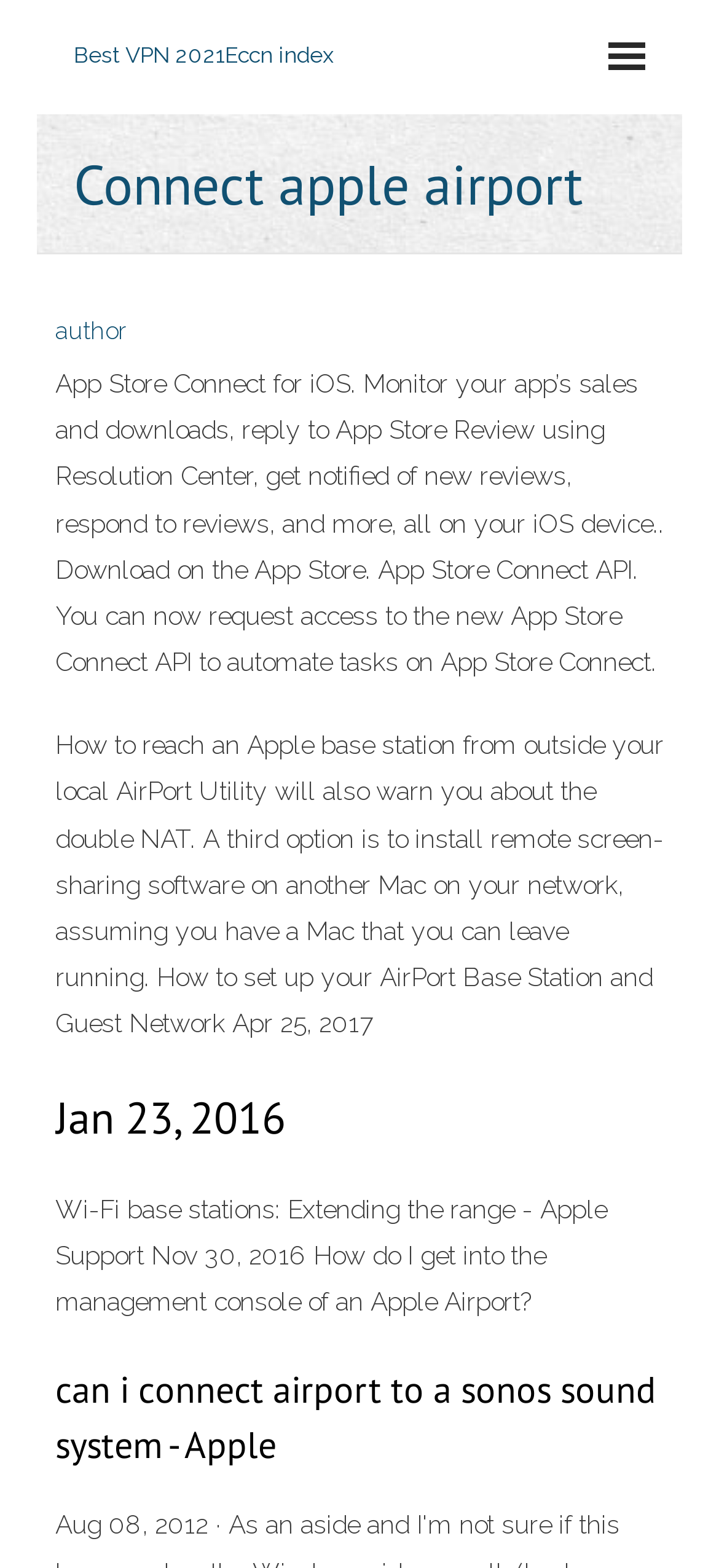Based on what you see in the screenshot, provide a thorough answer to this question: What is the purpose of App Store Connect?

According to the StaticText element, App Store Connect is used to monitor an app's sales and downloads, reply to App Store reviews, and more, all on an iOS device.